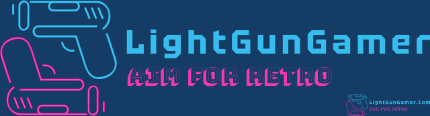Give a detailed account of what is happening in the image.

The image features the logo of "LightGunGamer," a dynamic and modern design that encapsulates the essence of retro gaming. The logo showcases a stylized gaming gun and a controller, emphasizing the focus on light gun games. The text "LightGunGamer" is prominently displayed in a vibrant blue font, paired with the tagline "AIM FOR RETRO" in bold pink typography, reinforcing the nostalgic gaming theme. Set against a deep navy background, the design exudes a playful yet sophisticated vibe, appealing to retro gaming enthusiasts. This logo effectively encapsulates the brand's mission to engage gamers in retro experiences, establishing a strong visual identity for the website.